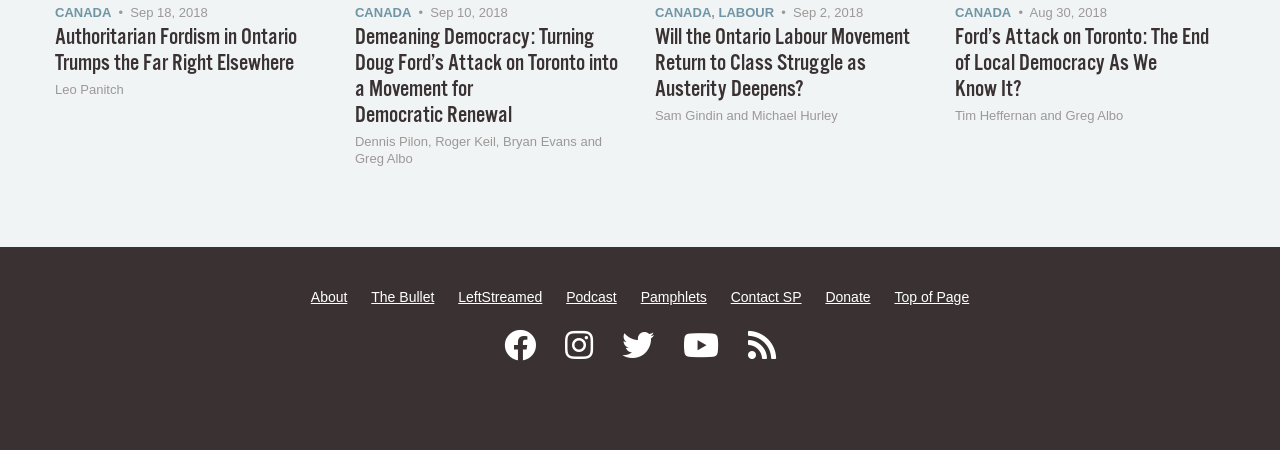Determine the bounding box for the described HTML element: "Top of Page". Ensure the coordinates are four float numbers between 0 and 1 in the format [left, top, right, bottom].

[0.699, 0.641, 0.757, 0.677]